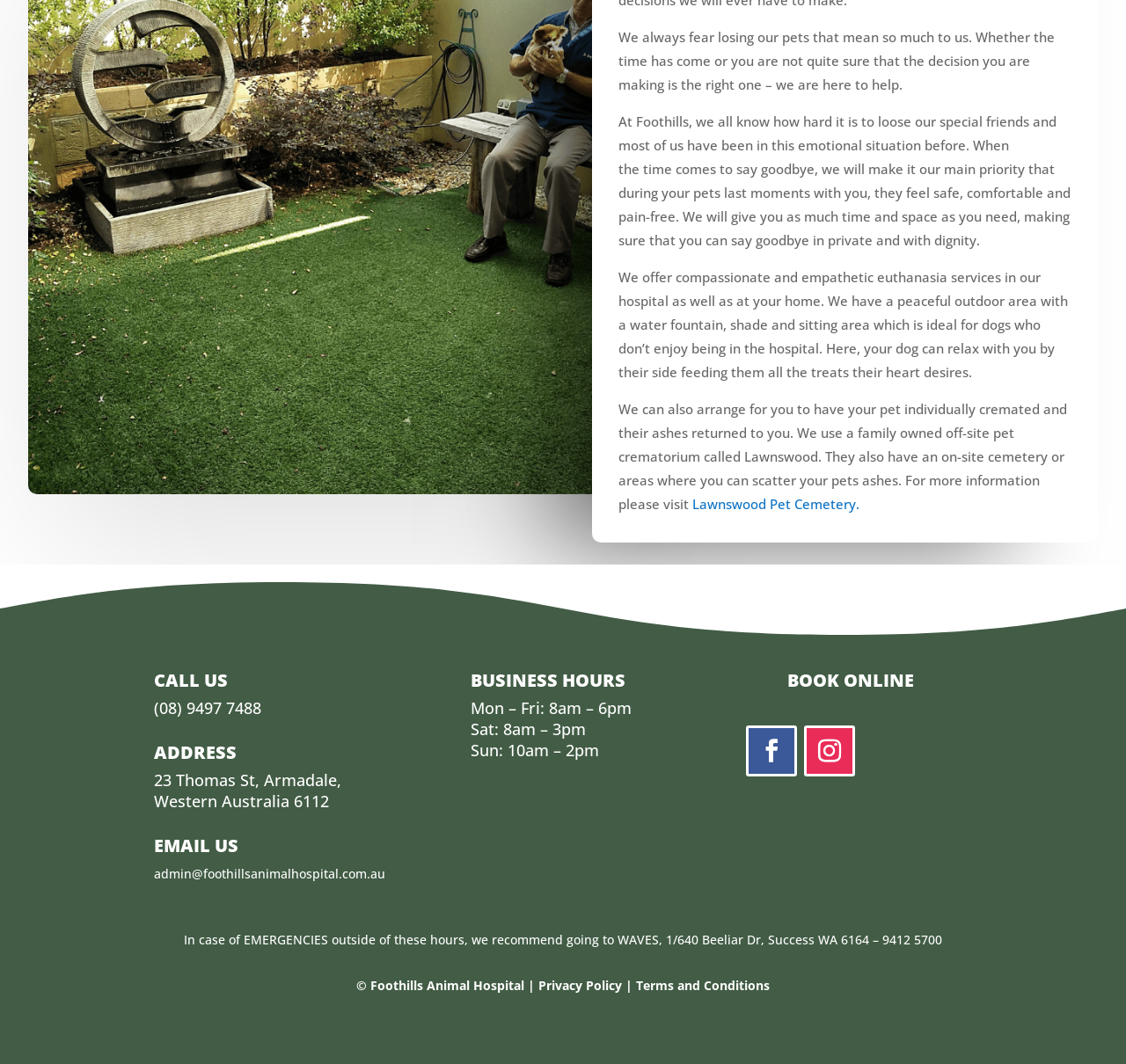Find the bounding box coordinates for the element described here: "Privacy Policy".

[0.478, 0.918, 0.552, 0.934]